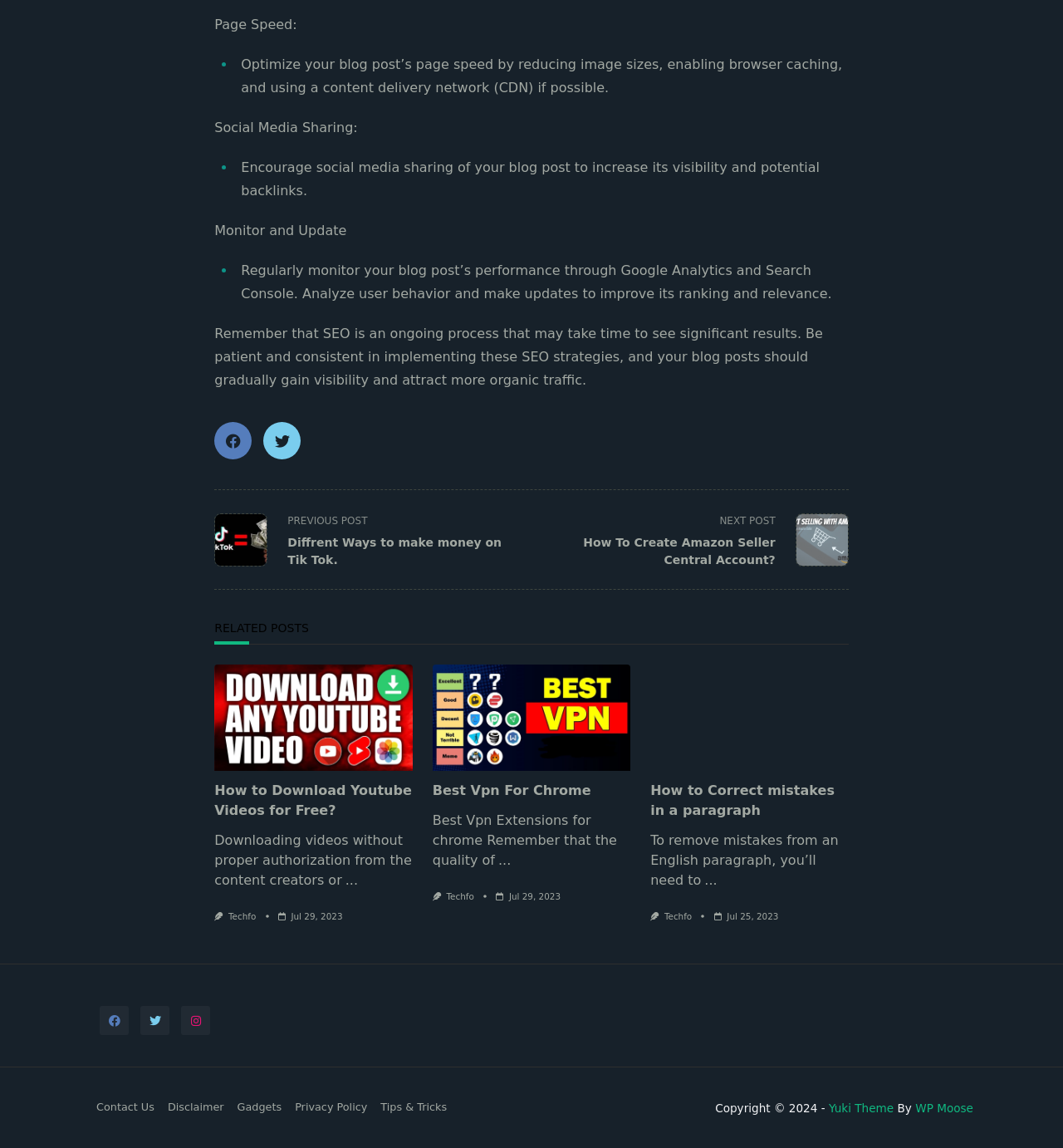Extract the bounding box coordinates for the described element: "Tips & Tricks". The coordinates should be represented as four float numbers between 0 and 1: [left, top, right, bottom].

[0.352, 0.961, 0.427, 0.969]